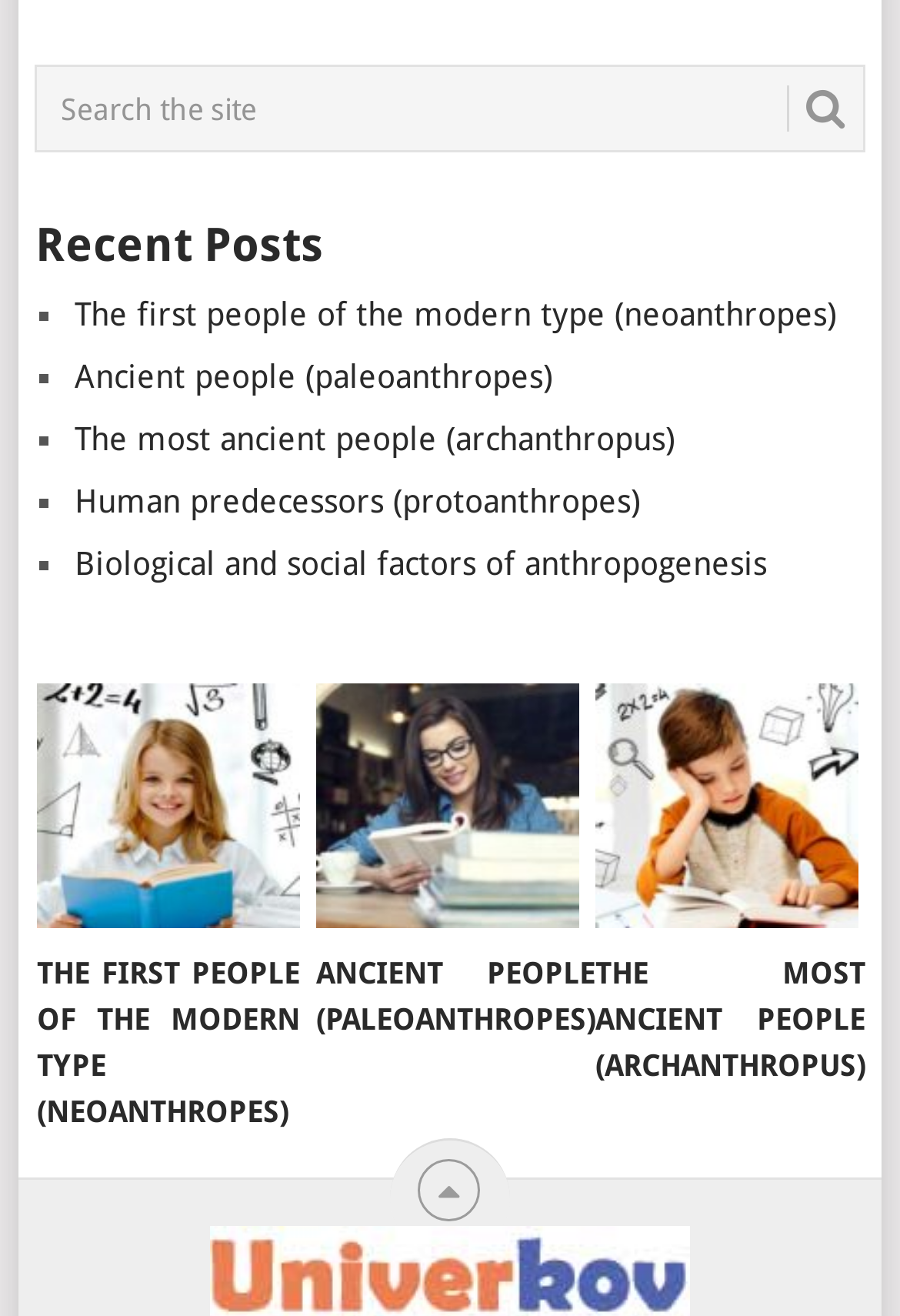Respond with a single word or phrase for the following question: 
What is the purpose of the textbox?

Search the site